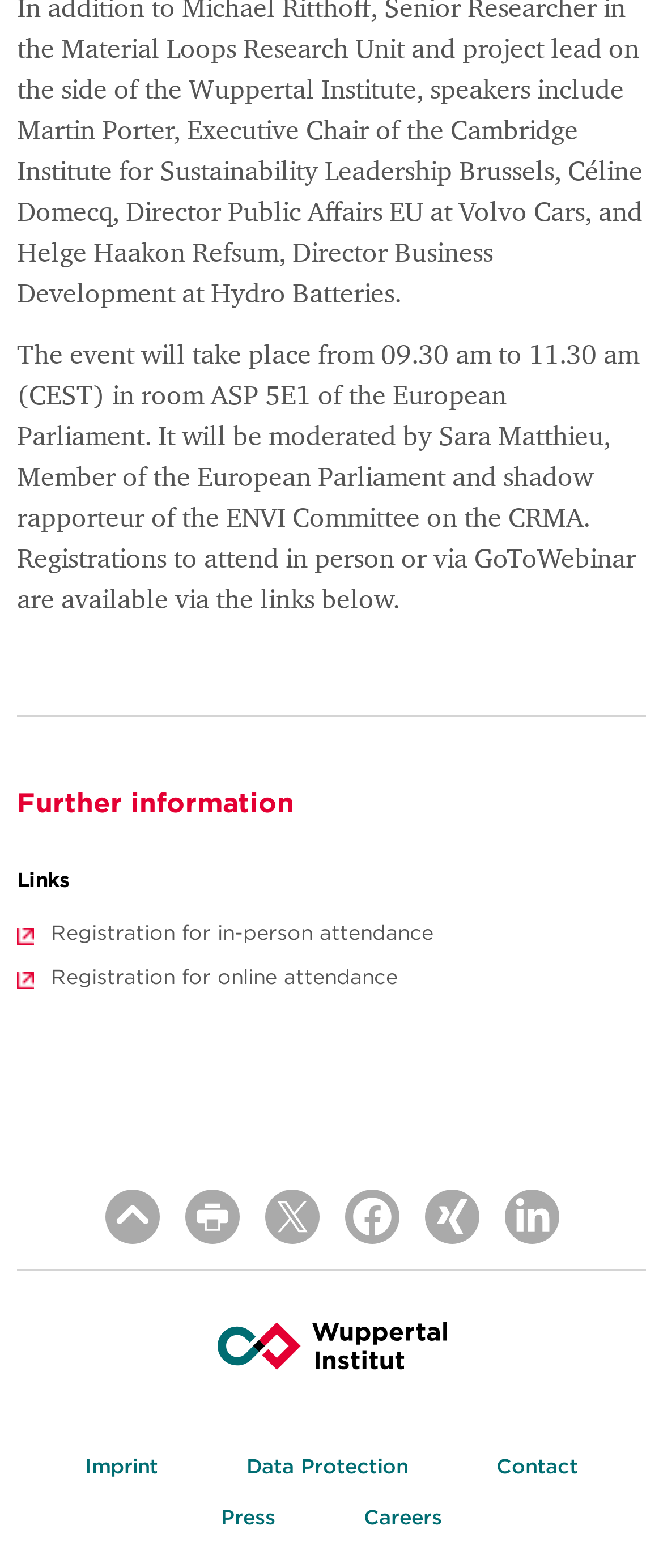Find the bounding box coordinates of the clickable region needed to perform the following instruction: "Visit Wuppertal Institute website". The coordinates should be provided as four float numbers between 0 and 1, i.e., [left, top, right, bottom].

[0.327, 0.847, 0.673, 0.872]